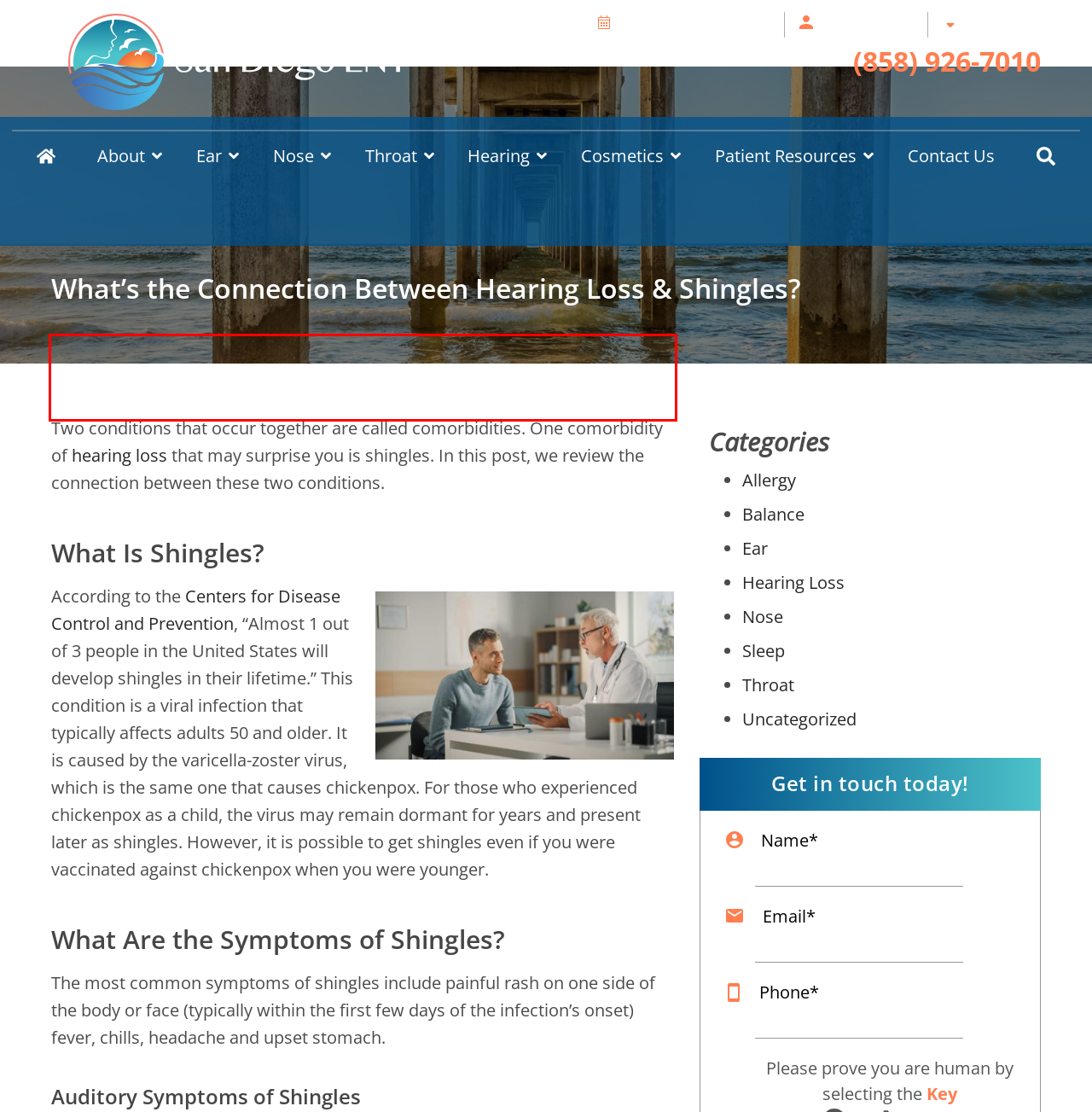Given a webpage screenshot with a red bounding box, perform OCR to read and deliver the text enclosed by the red bounding box.

Two conditions that occur together are called comorbidities. One comorbidity of hearing loss that may surprise you is shingles. In this post, we review the connection between these two conditions.